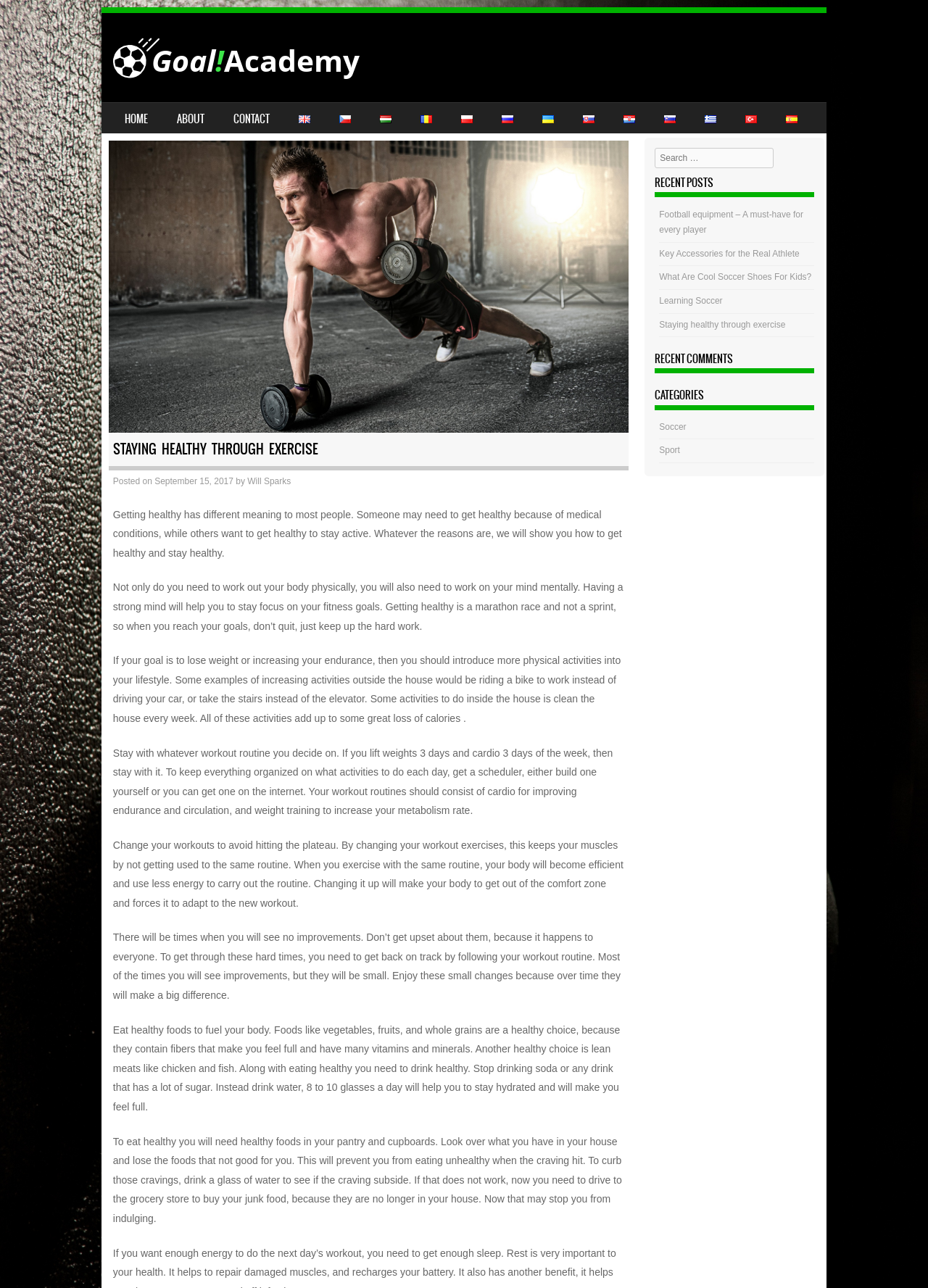Locate the bounding box coordinates of the element that should be clicked to execute the following instruction: "Search for something".

[0.706, 0.115, 0.834, 0.13]